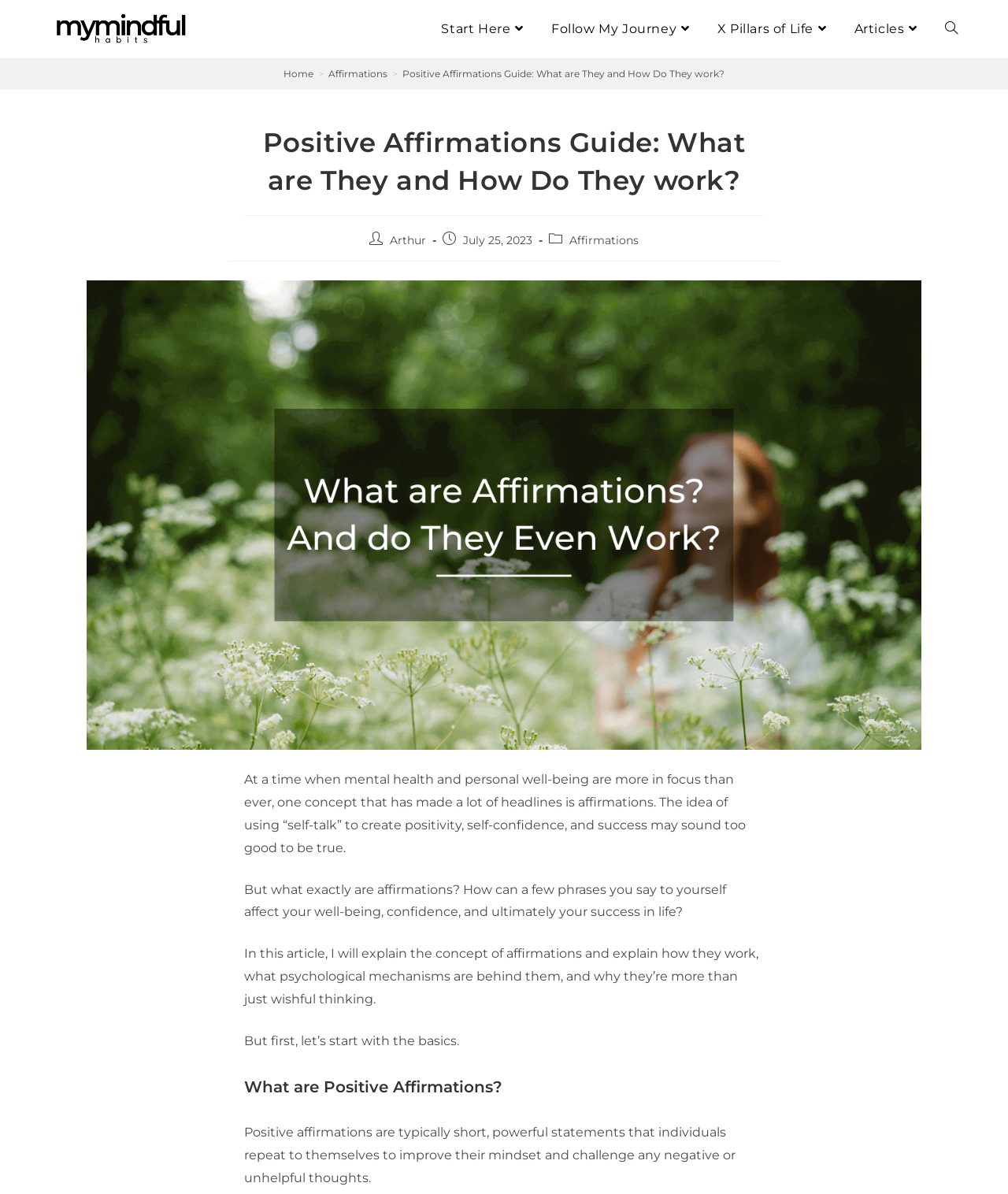Generate a comprehensive description of the contents of the webpage.

This webpage is about affirmations, specifically a guide to understanding what they are and how they work. At the top, there is a navigation bar with links to "Start Here", "Follow My Journey", "X Pillars of Life", "Articles", and a search toggle. Below the navigation bar, there is a header section with a breadcrumb trail showing the current page's location, which is "Home > Affirmations > Positive Affirmations Guide: What are They and How Do They work?".

The main content of the page is divided into sections. The first section has a heading "Positive Affirmations Guide: What are They and How Do They work?" and is followed by information about the post's author, publication date, and category. Below this, there is a large image that takes up most of the width of the page.

The main article starts with an introduction to affirmations, discussing their relevance to mental health and personal well-being. The text is divided into paragraphs, with the first paragraph explaining what affirmations are and how they can affect one's well-being. The second paragraph asks questions about the effectiveness of affirmations, and the third paragraph introduces the purpose of the article, which is to explain the concept of affirmations and how they work.

The article then proceeds to a section titled "What are Positive Affirmations?", which defines positive affirmations as short, powerful statements that individuals repeat to themselves to improve their mindset and challenge negative thoughts.